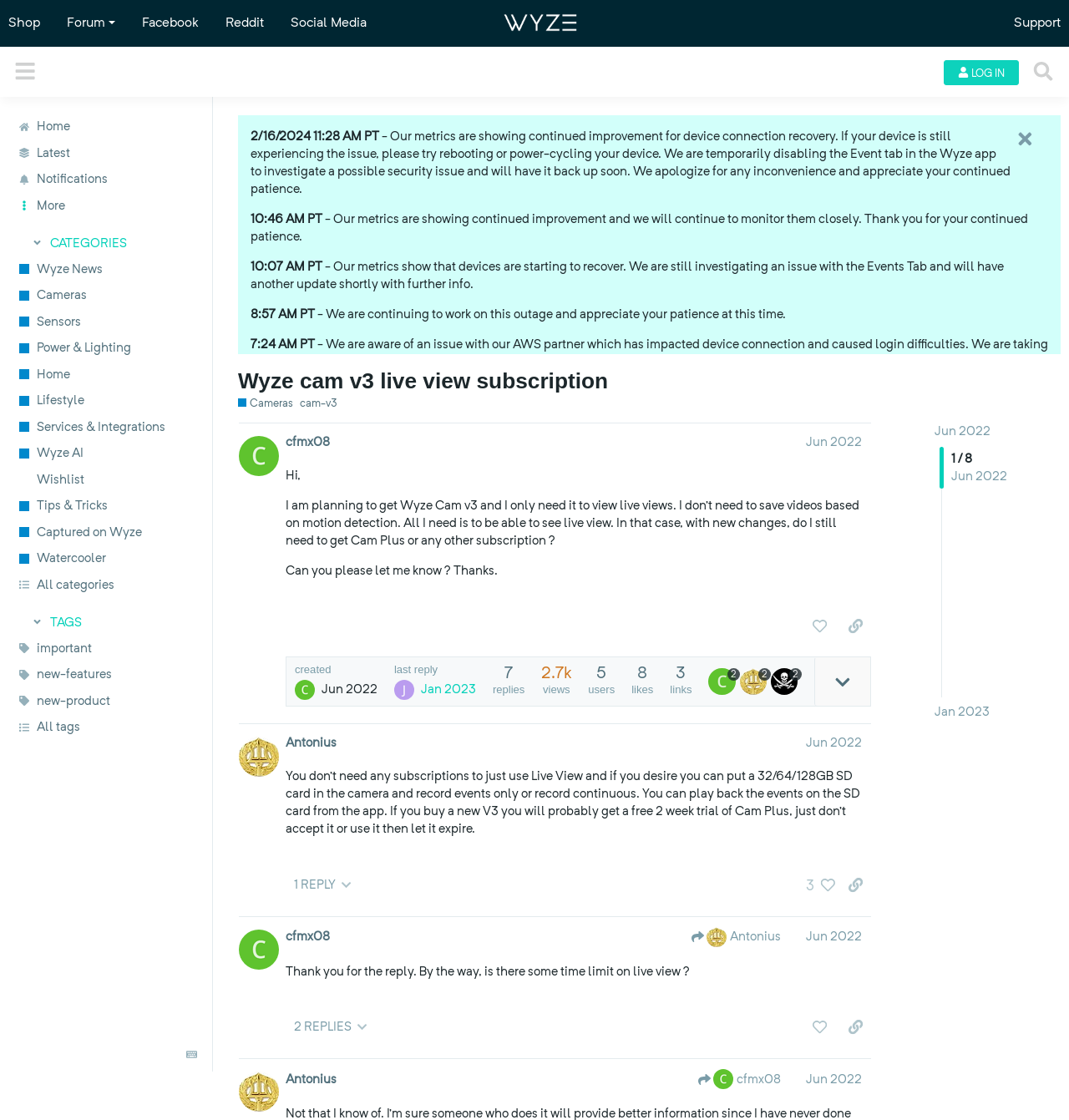Please identify the bounding box coordinates of the clickable area that will allow you to execute the instruction: "Click on the 'LOG IN' button".

[0.883, 0.054, 0.953, 0.076]